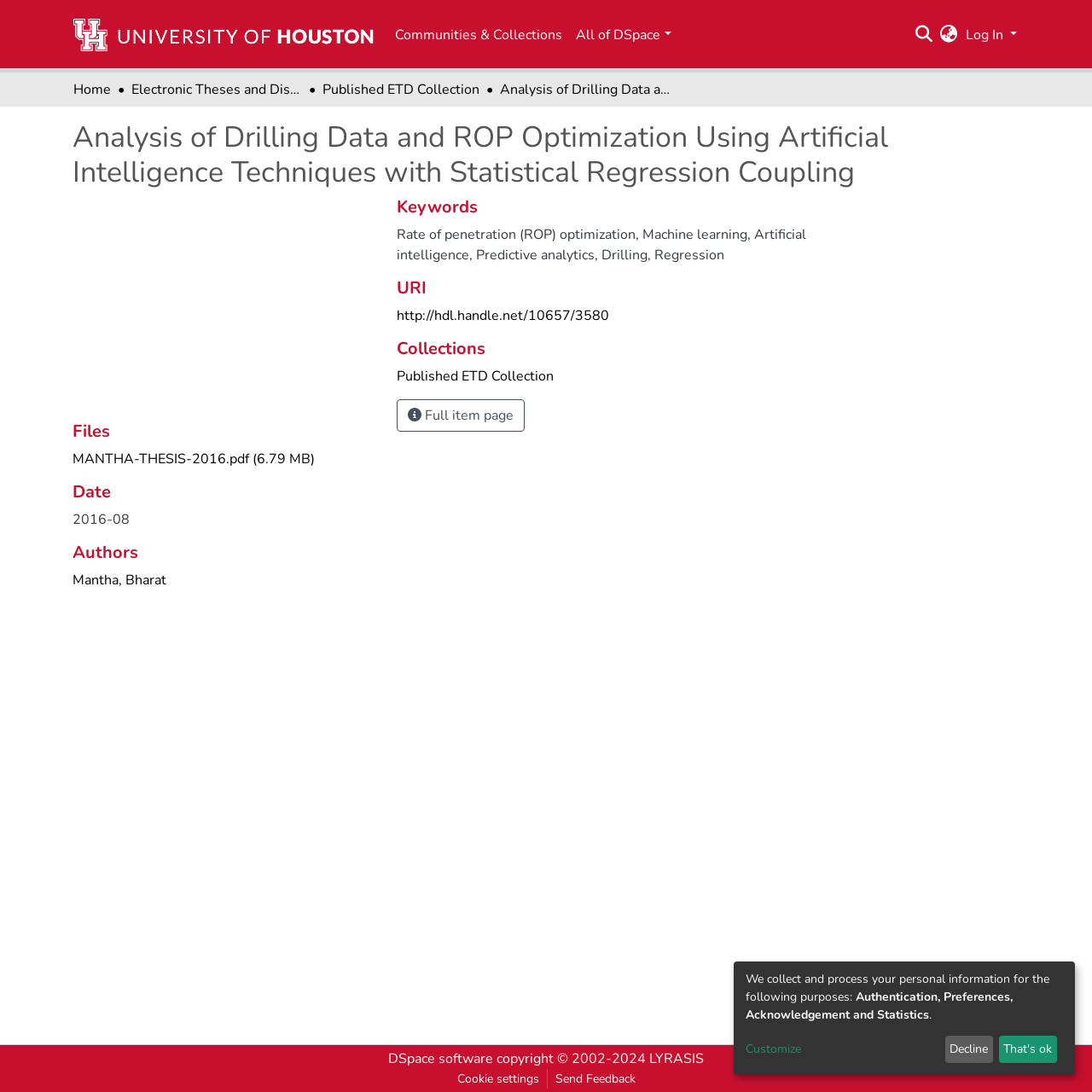Bounding box coordinates should be in the format (top-left x, top-left y, bottom-right x, bottom-right y) and all values should be floating point numbers between 0 and 1. Determine the bounding box coordinate for the UI element described as: Home

[0.067, 0.073, 0.102, 0.091]